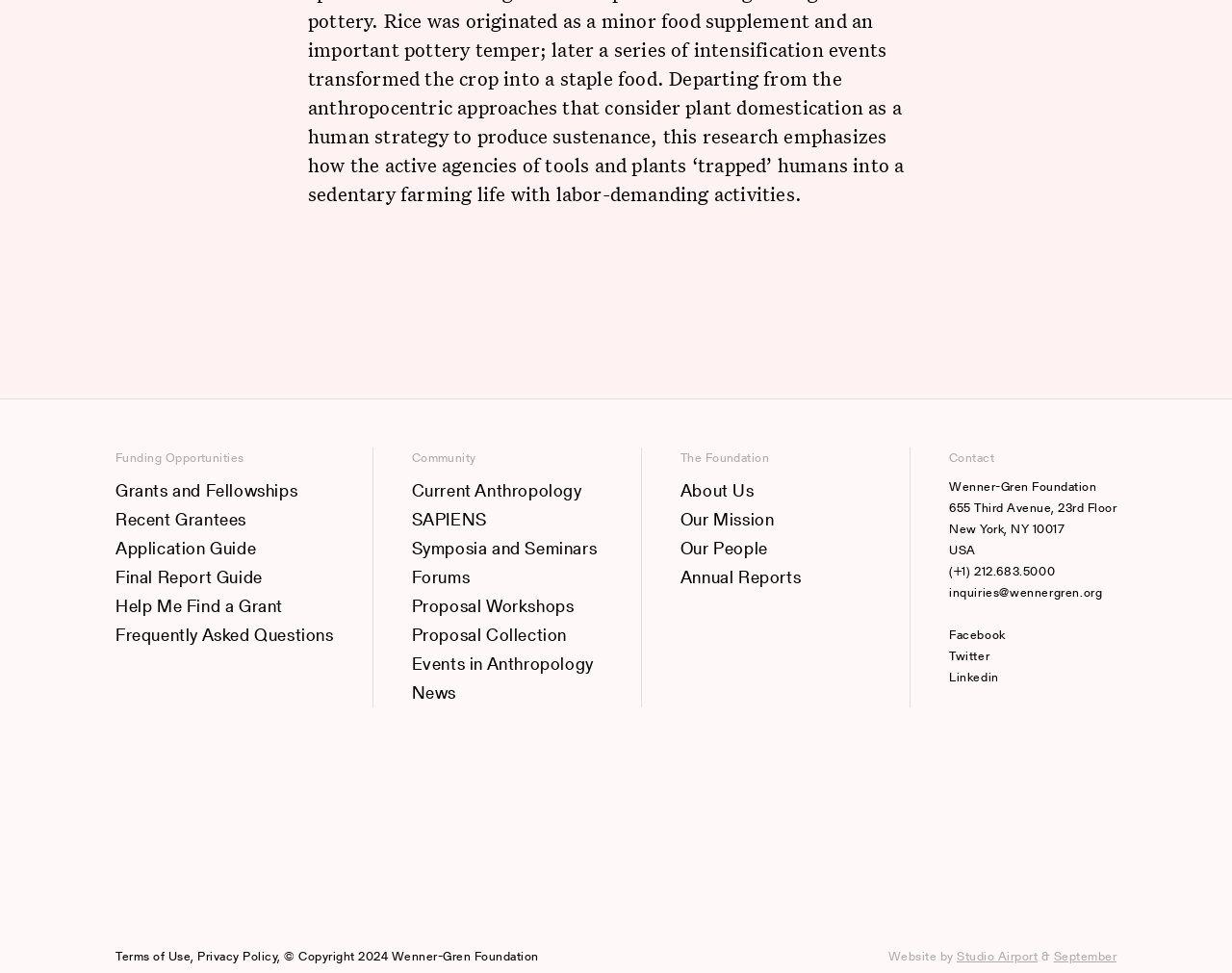Please indicate the bounding box coordinates of the element's region to be clicked to achieve the instruction: "Go to the Application Guide". Provide the coordinates as four float numbers between 0 and 1, i.e., [left, top, right, bottom].

[0.094, 0.548, 0.271, 0.578]